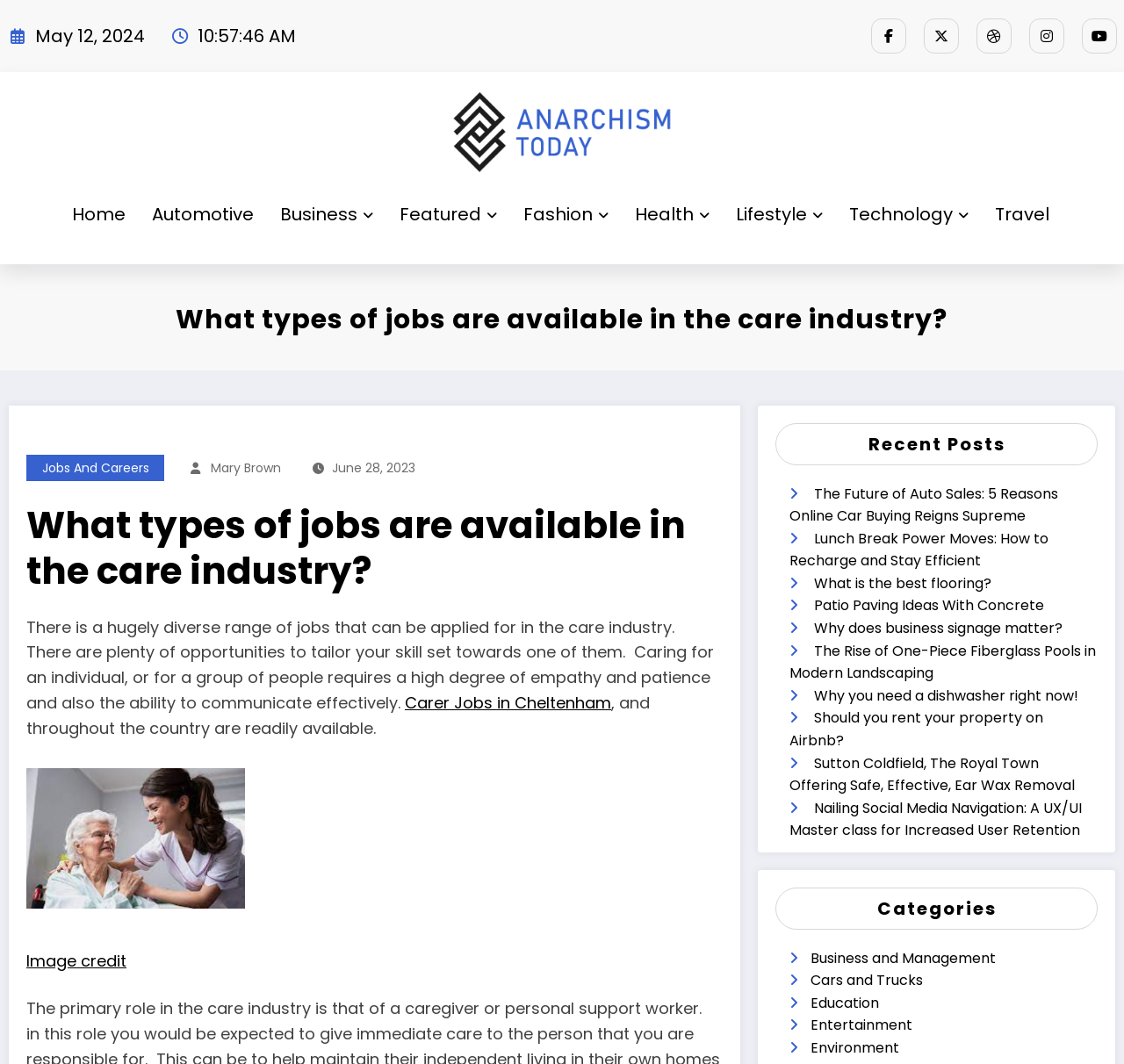Using the description "Add to Cart", locate and provide the bounding box of the UI element.

None